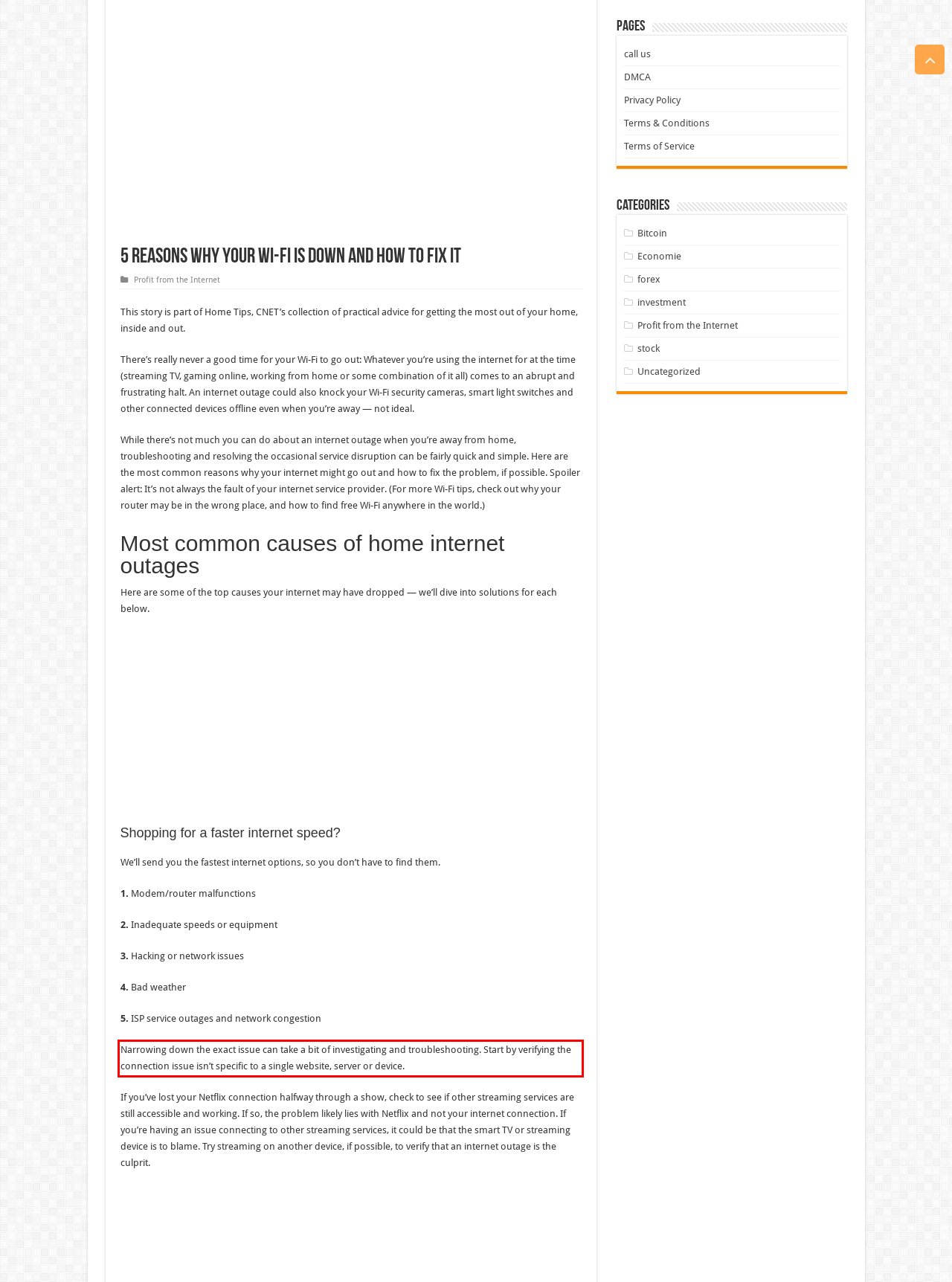There is a screenshot of a webpage with a red bounding box around a UI element. Please use OCR to extract the text within the red bounding box.

Narrowing down the exact issue can take a bit of investigating and troubleshooting. Start by verifying the connection issue isn’t specific to a single website, server or device.